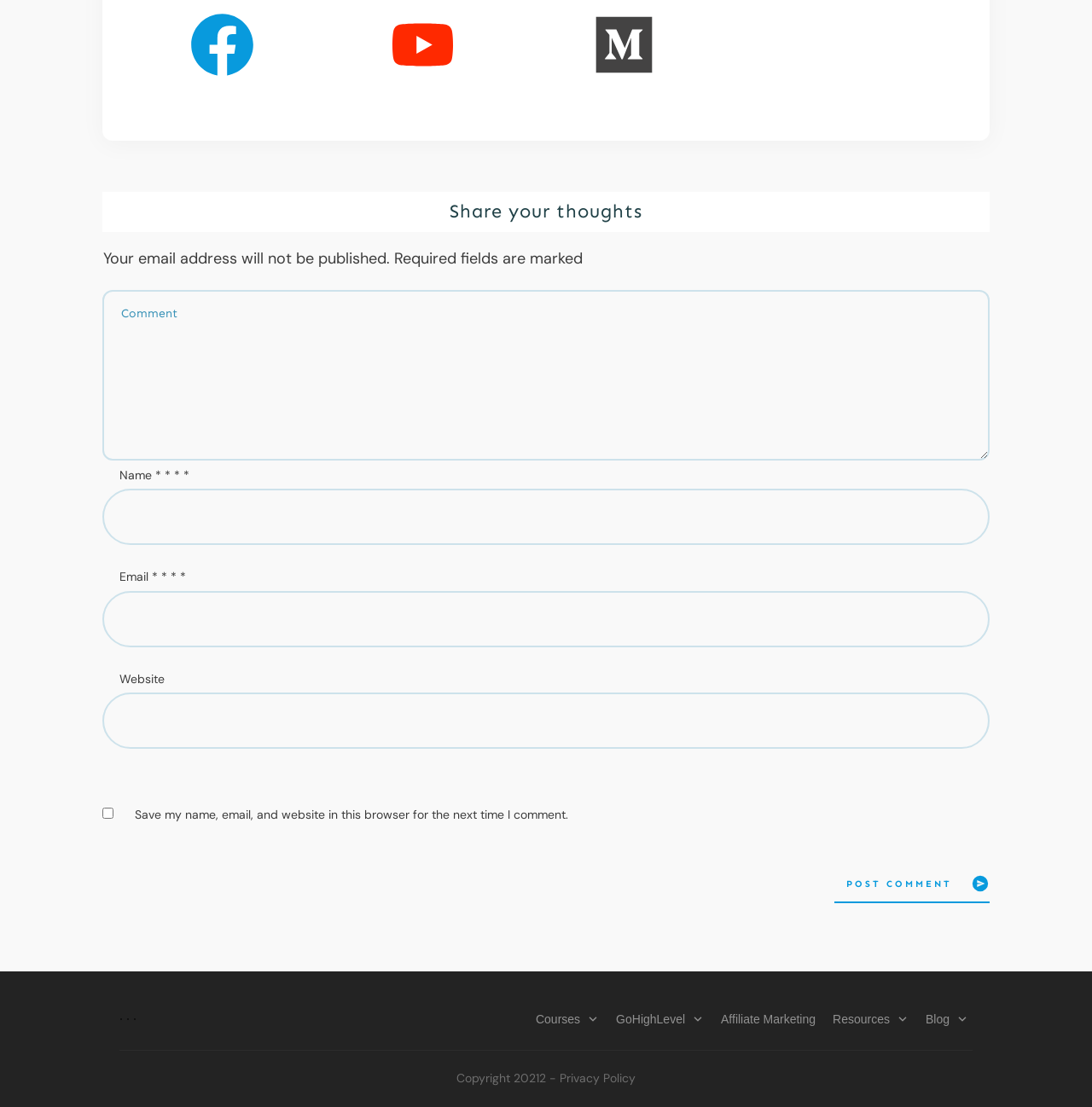Identify and provide the bounding box for the element described by: "name="comment" placeholder="Comment"".

[0.094, 0.262, 0.906, 0.416]